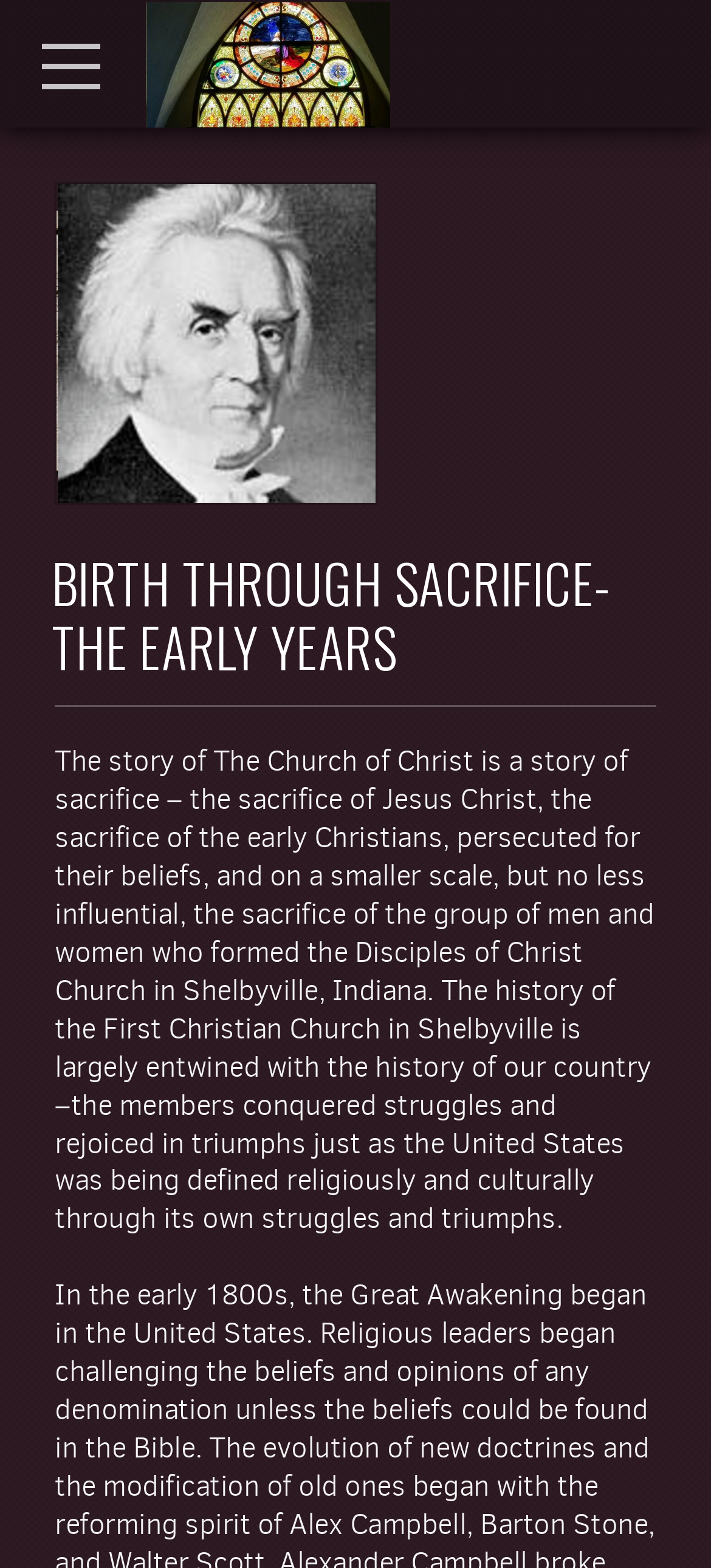What is the location of the Disciples of Christ Church mentioned?
Refer to the image and provide a concise answer in one word or phrase.

Shelbyville, Indiana